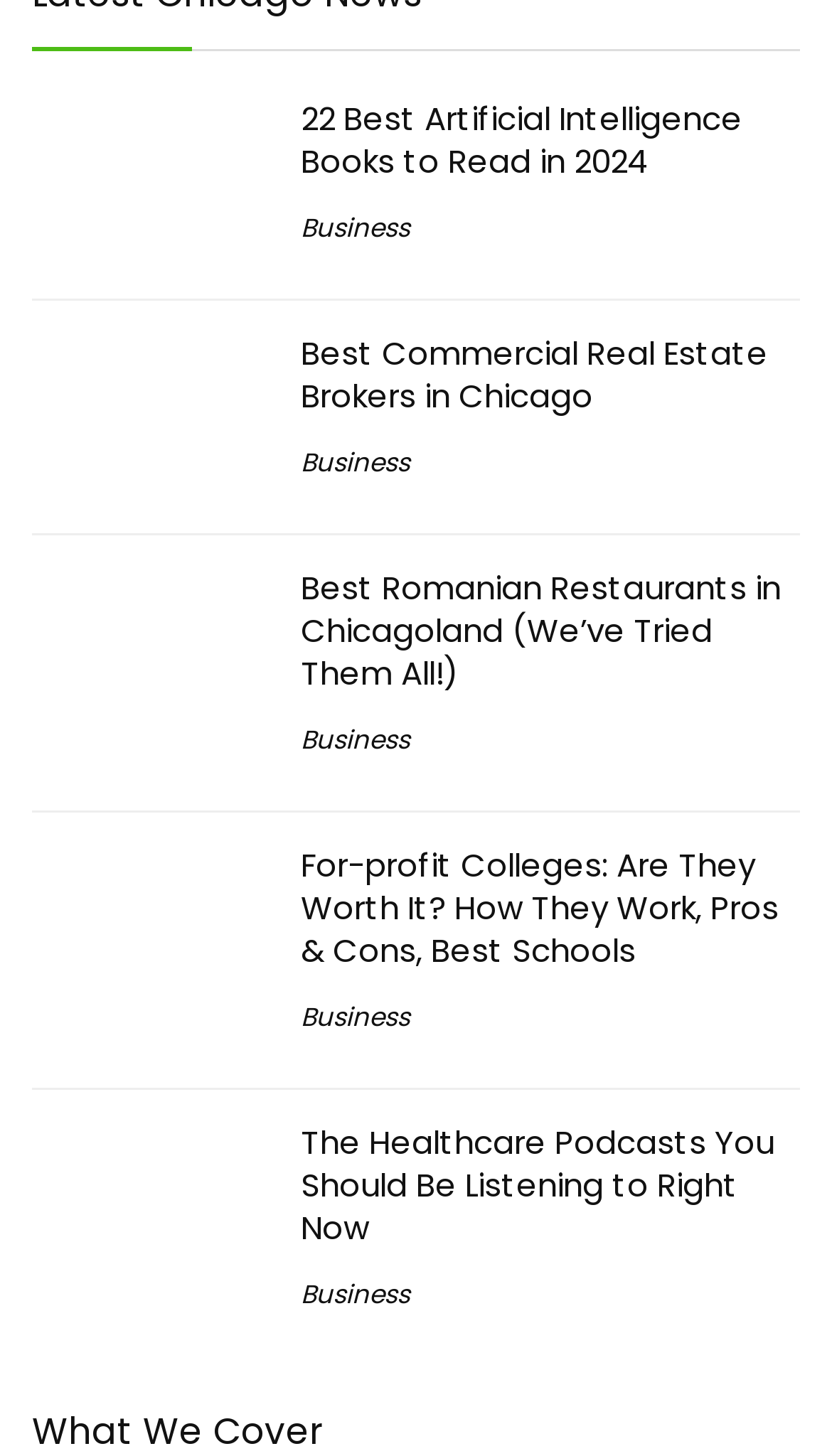Answer the following query concisely with a single word or phrase:
What is the format of the articles?

Listicles